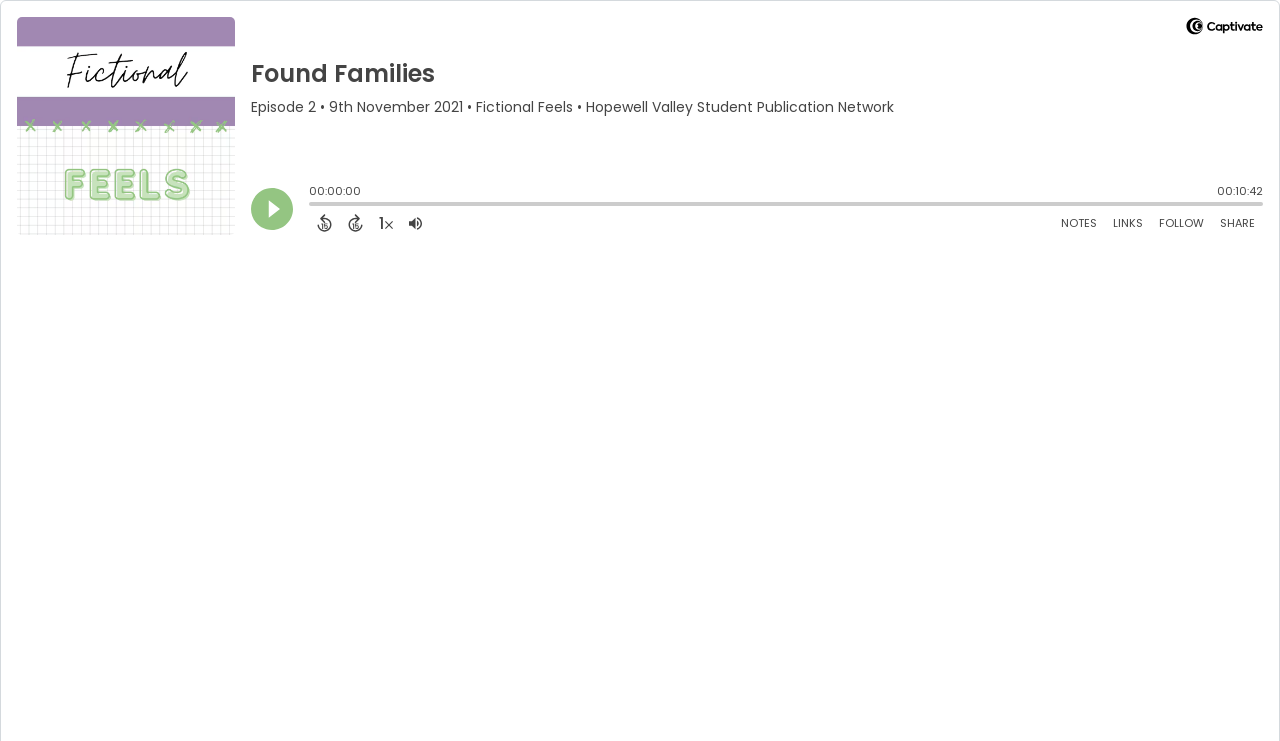Determine the bounding box coordinates of the element's region needed to click to follow the instruction: "Back 15 seconds". Provide these coordinates as four float numbers between 0 and 1, formatted as [left, top, right, bottom].

[0.241, 0.285, 0.266, 0.317]